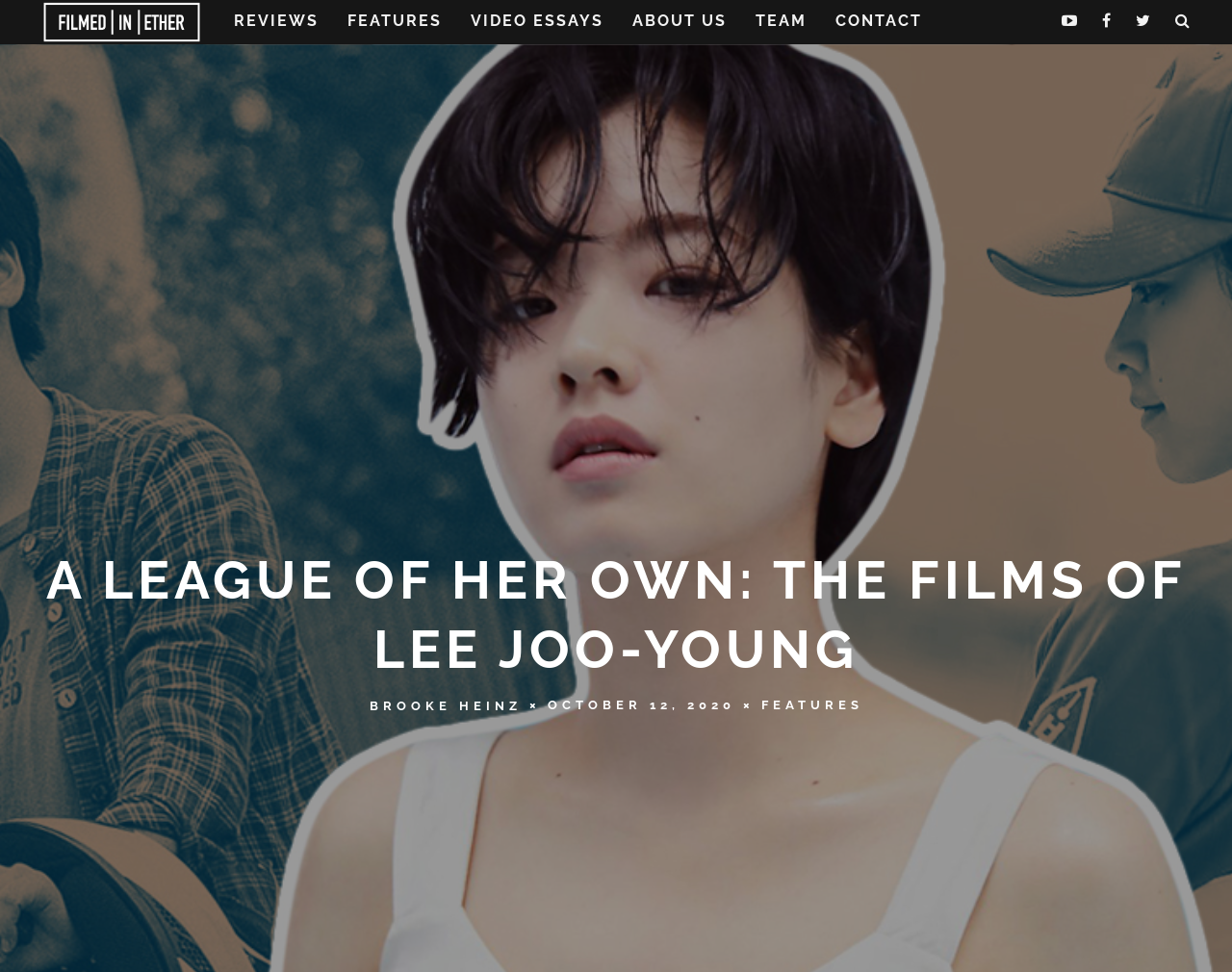What is the category of the article?
Respond with a short answer, either a single word or a phrase, based on the image.

FEATURES